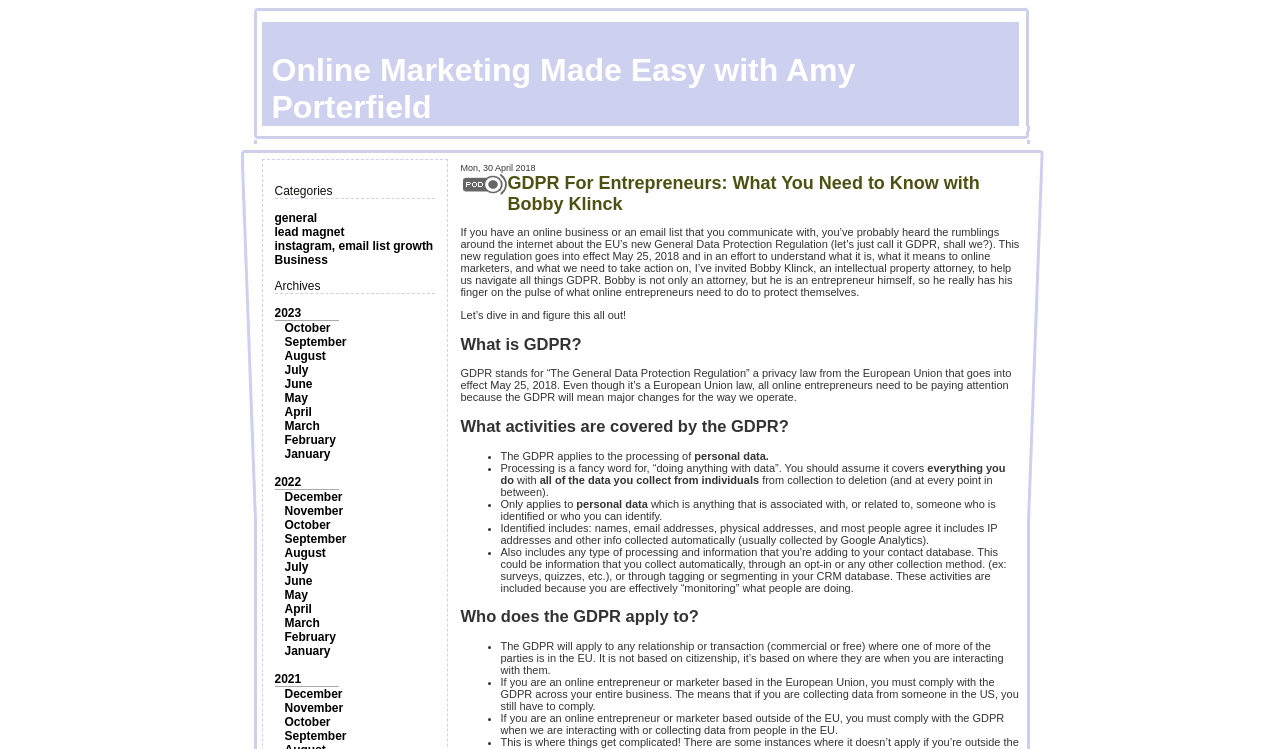Predict the bounding box coordinates of the area that should be clicked to accomplish the following instruction: "View the 'Catalogs' section". The bounding box coordinates should consist of four float numbers between 0 and 1, i.e., [left, top, right, bottom].

None